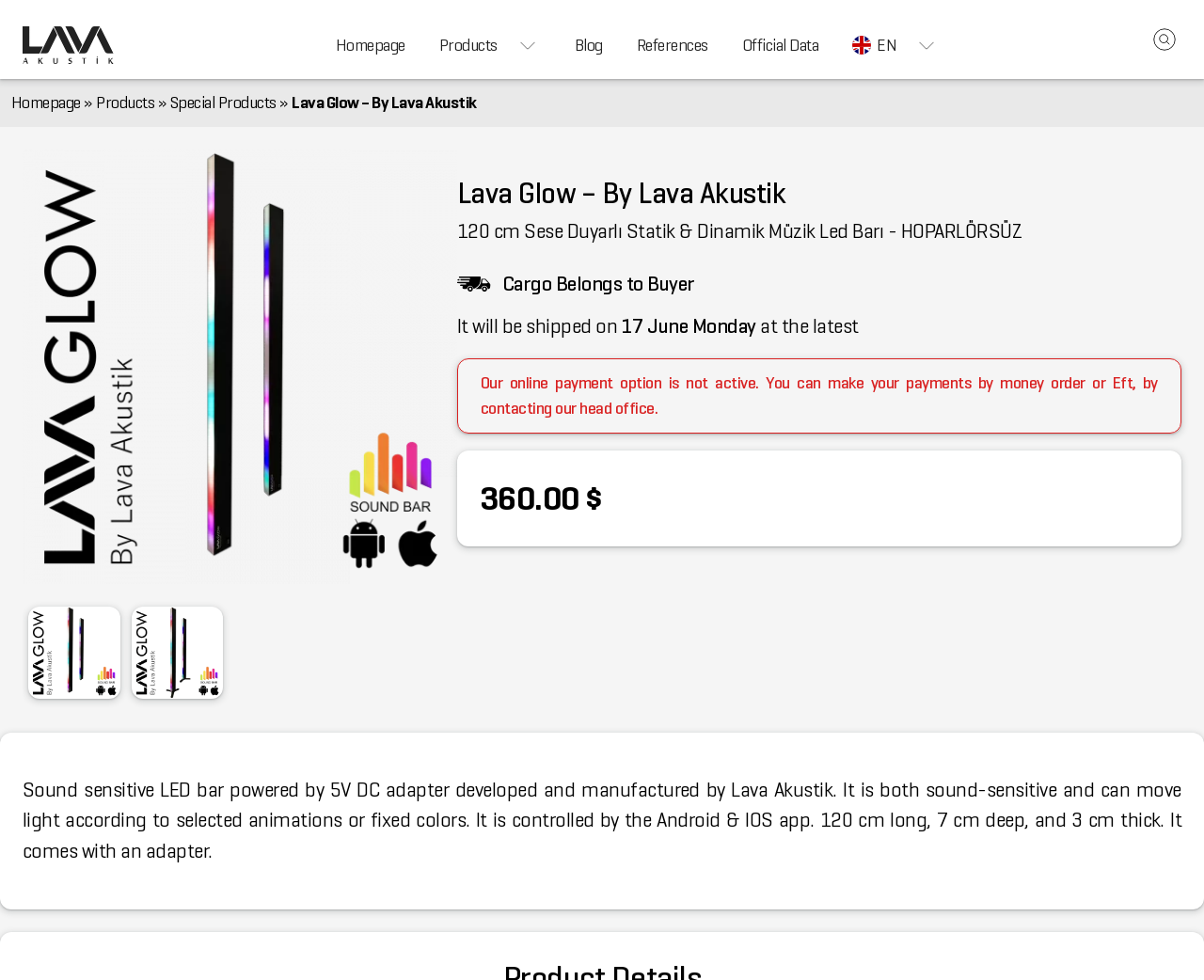Identify and generate the primary title of the webpage.

Lava Glow – By Lava Akustik